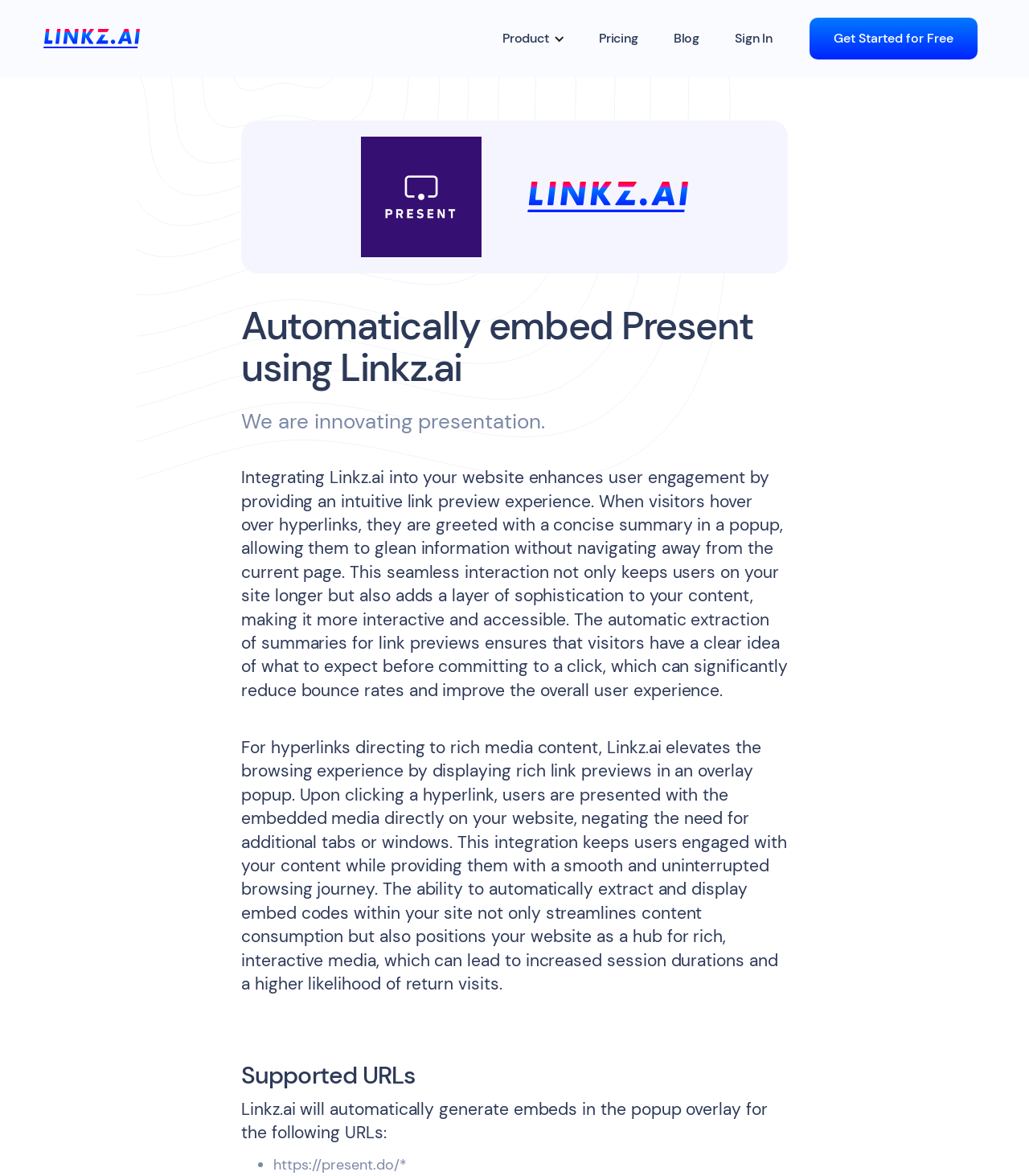What is the format of the URLs supported by Linkz.ai?
Look at the image and respond with a one-word or short phrase answer.

https://present.do/*